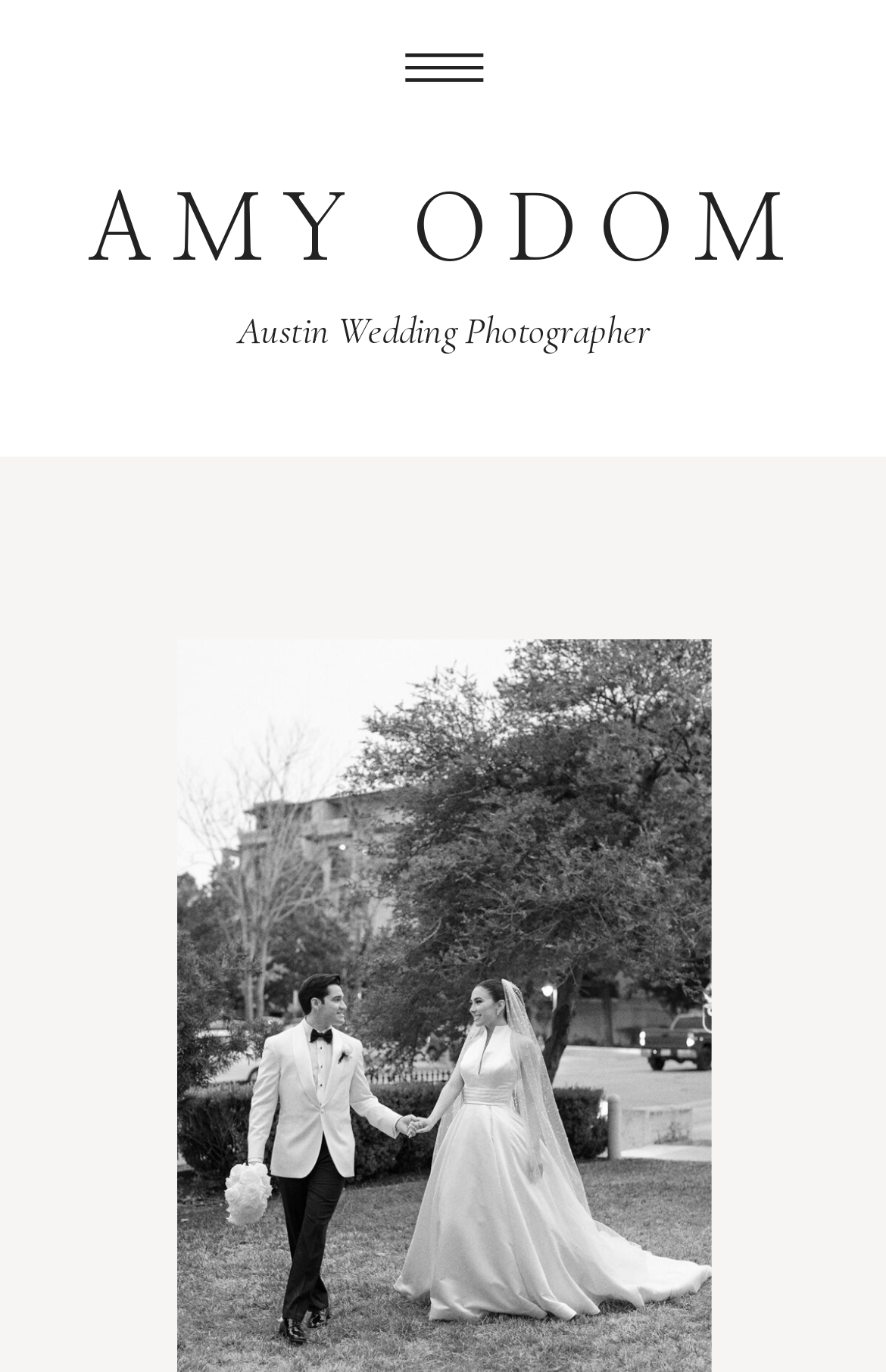Please find and generate the text of the main header of the webpage.

austin wedding photographer